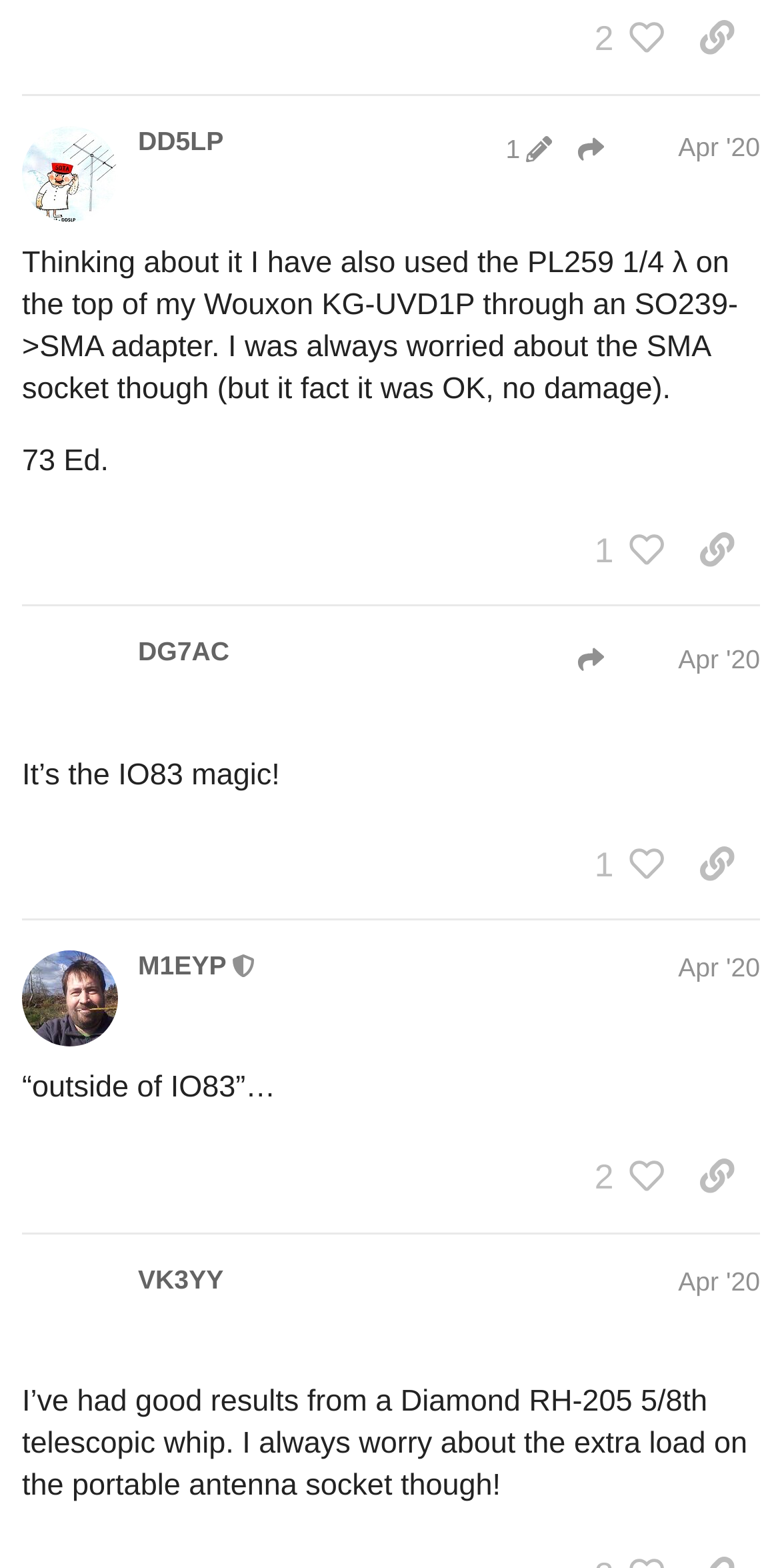Locate the bounding box coordinates of the area you need to click to fulfill this instruction: 'Like this post'. The coordinates must be in the form of four float numbers ranging from 0 to 1: [left, top, right, bottom].

[0.729, 0.0, 0.864, 0.049]